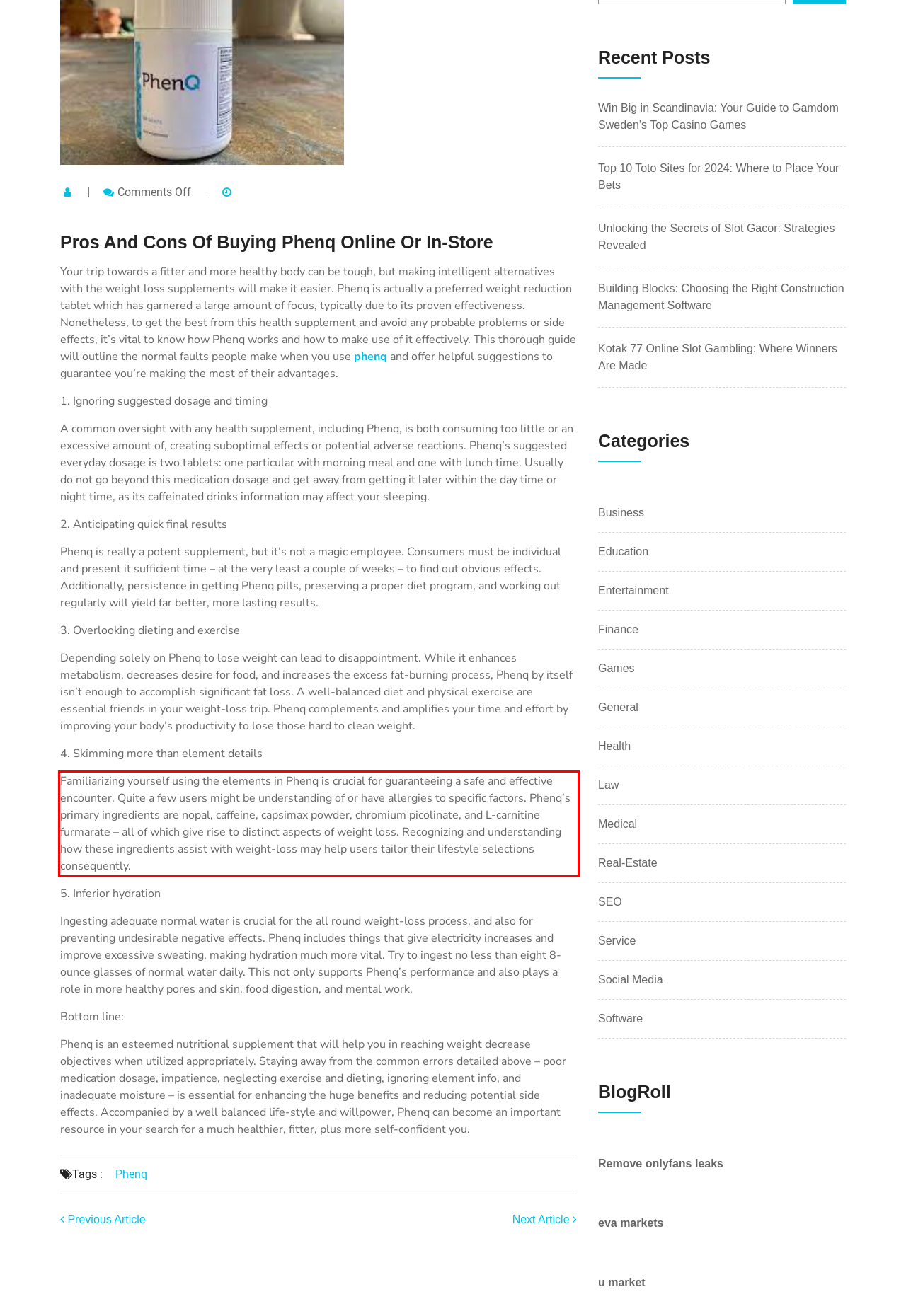Please take the screenshot of the webpage, find the red bounding box, and generate the text content that is within this red bounding box.

Familiarizing yourself using the elements in Phenq is crucial for guaranteeing a safe and effective encounter. Quite a few users might be understanding of or have allergies to specific factors. Phenq’s primary ingredients are nopal, caffeine, capsimax powder, chromium picolinate, and L-carnitine furmarate – all of which give rise to distinct aspects of weight loss. Recognizing and understanding how these ingredients assist with weight-loss may help users tailor their lifestyle selections consequently.